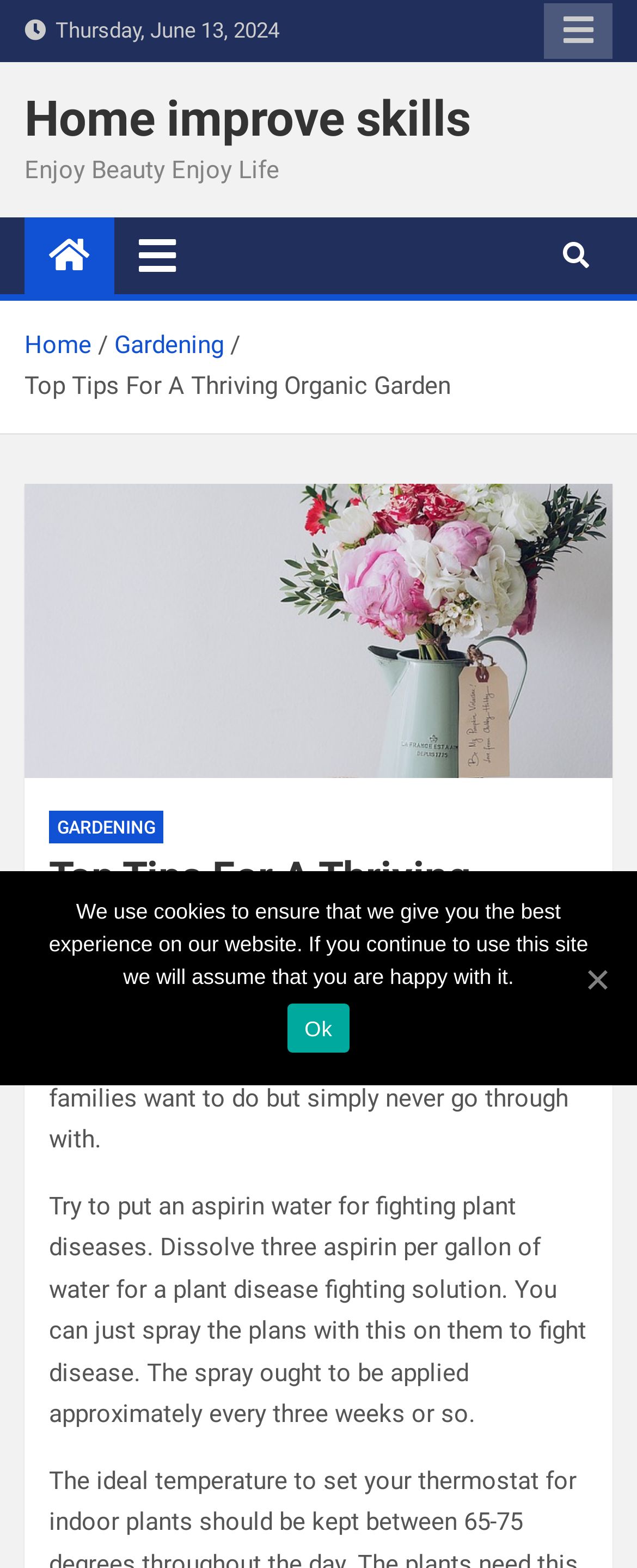What is the topic of the article?
Give a detailed and exhaustive answer to the question.

The topic of the article can be inferred from the text on the webpage, which mentions 'organic gardening' and provides tips for a thriving organic garden. The article appears to be providing advice and guidance on how to successfully garden organically.